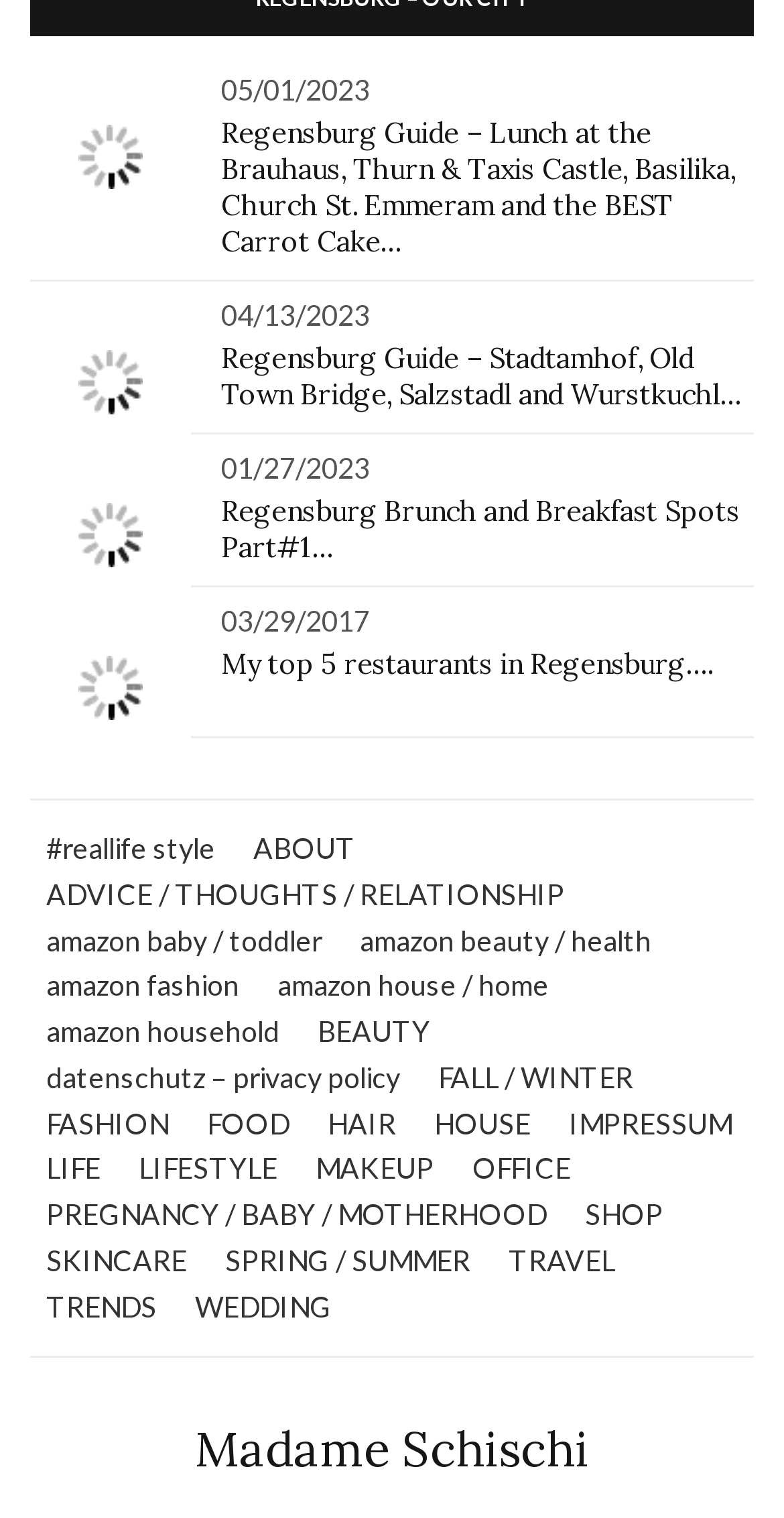Locate the bounding box coordinates of the clickable element to fulfill the following instruction: "Click on the 'ABOUT' link". Provide the coordinates as four float numbers between 0 and 1 in the format [left, top, right, bottom].

[0.323, 0.545, 0.454, 0.575]